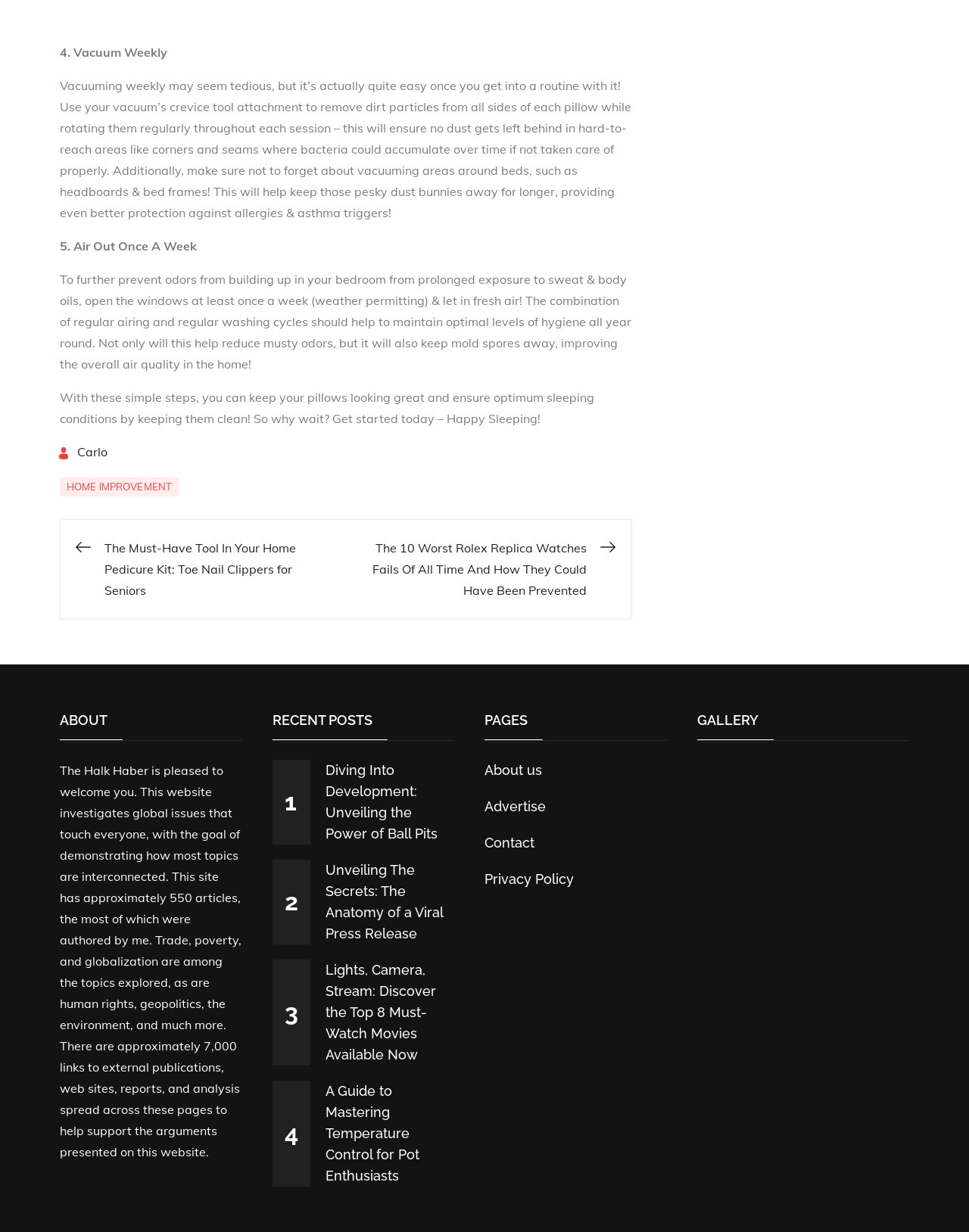What is the topic of the article?
Based on the image, answer the question with a single word or brief phrase.

Pillow cleaning